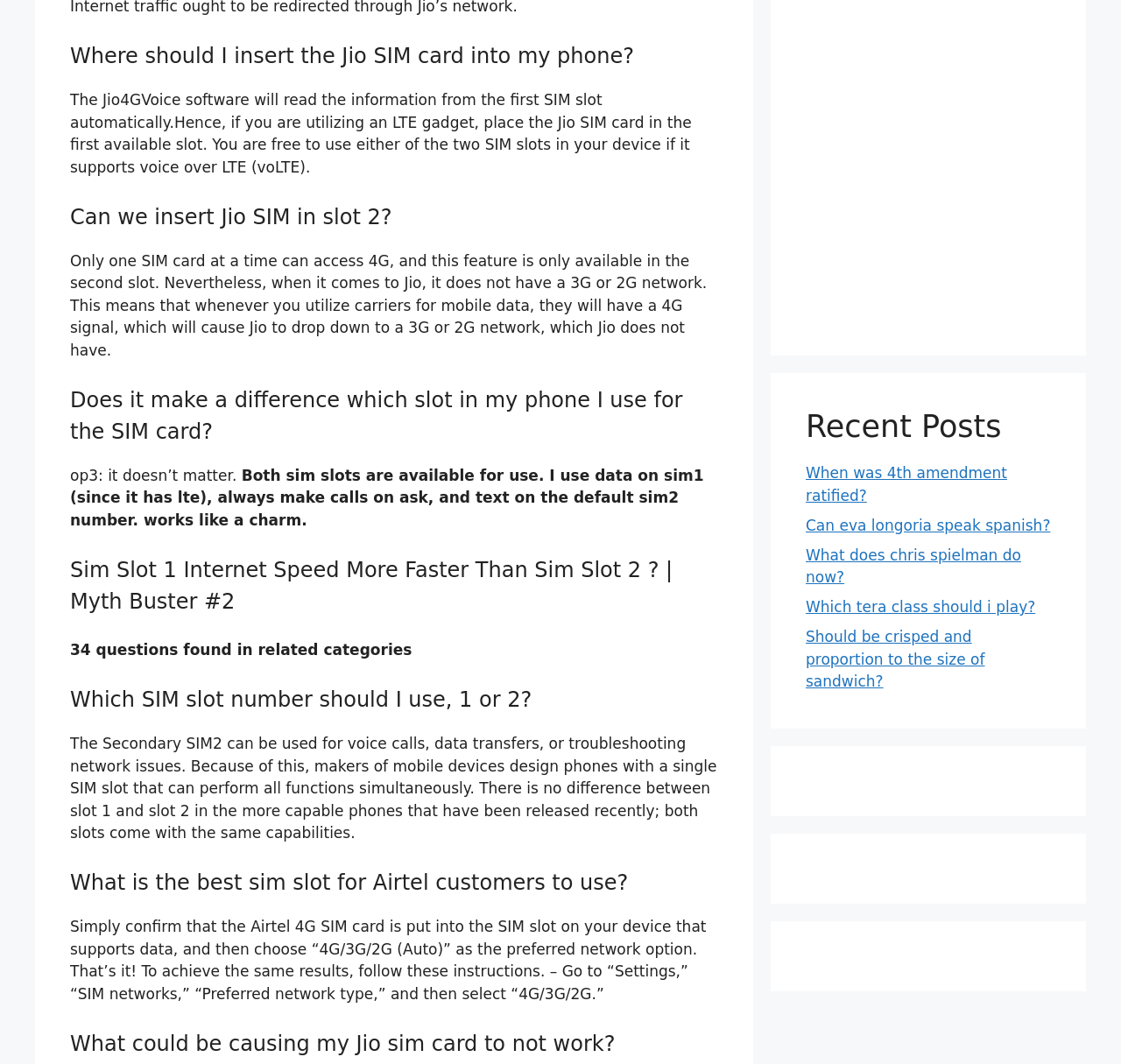Locate the bounding box of the UI element with the following description: "When was 4th amendment ratified?".

[0.719, 0.436, 0.898, 0.474]